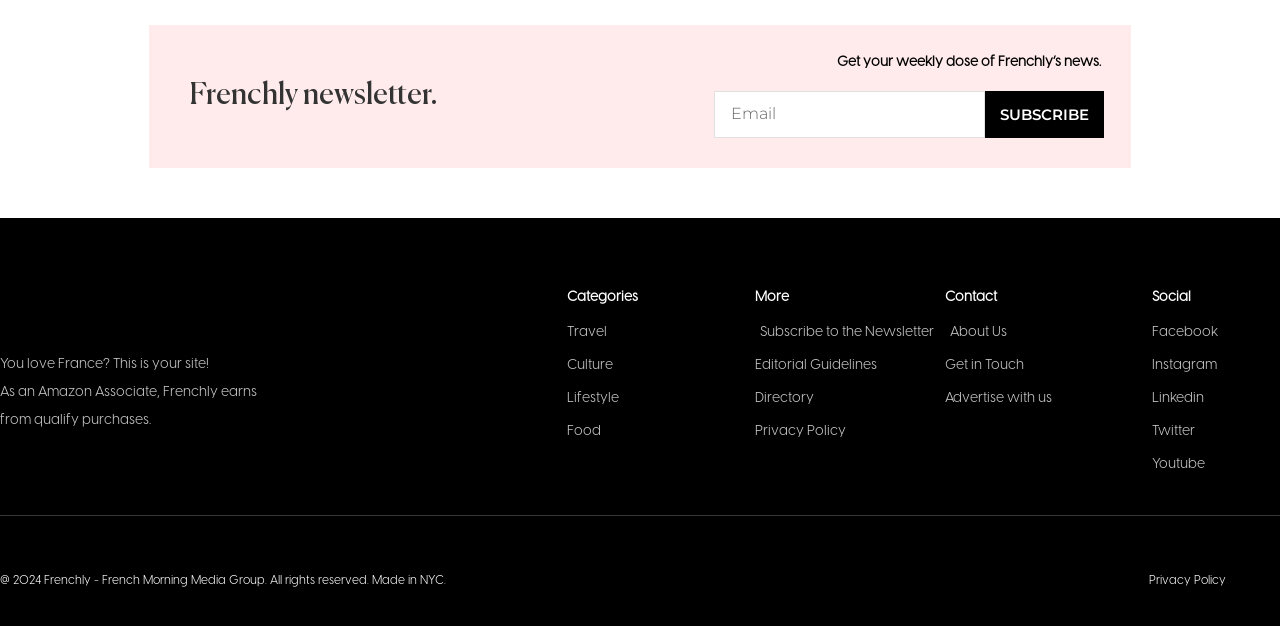Identify and provide the bounding box for the element described by: "Advertise with us".

[0.738, 0.816, 0.9, 0.864]